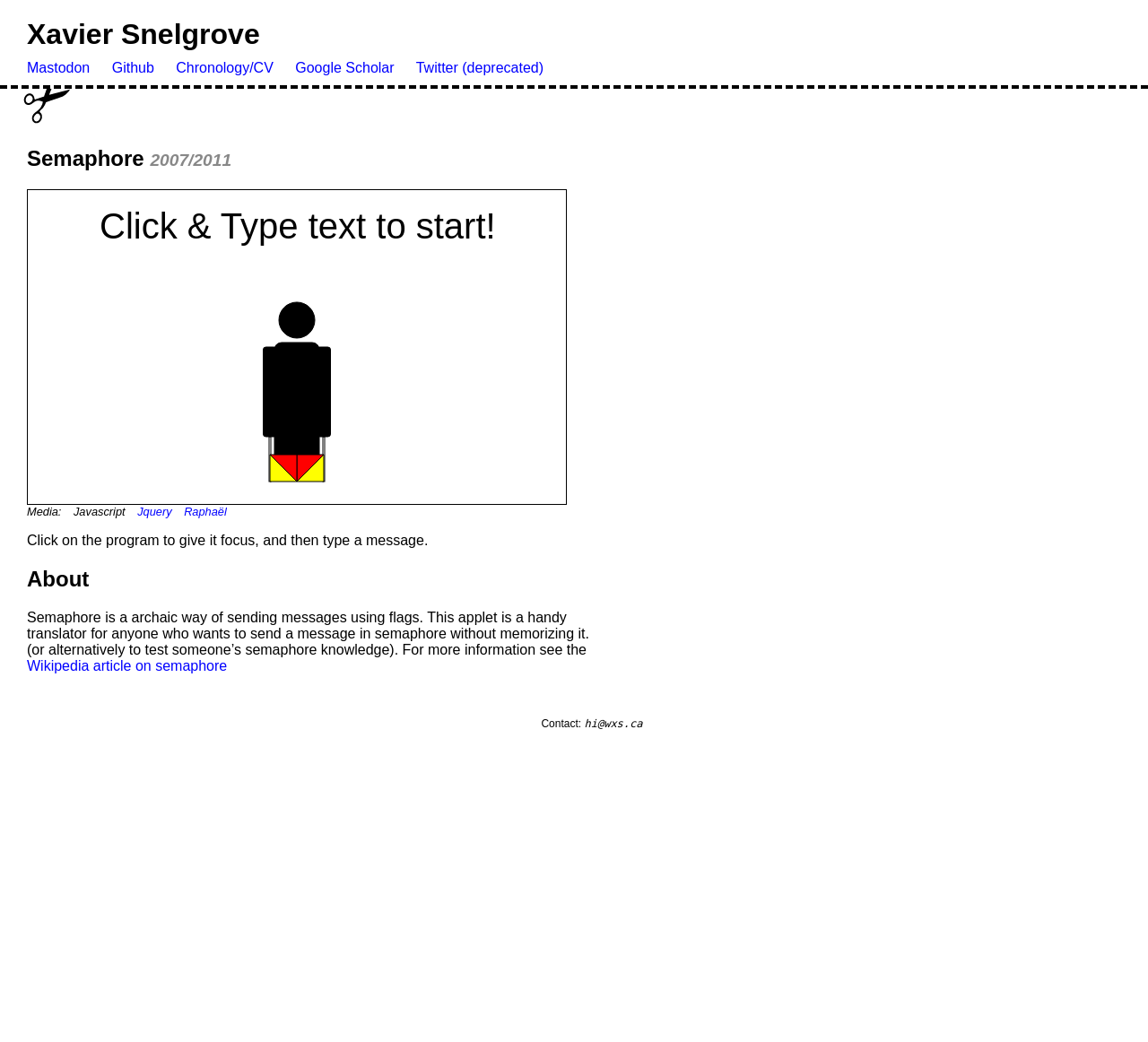Explain the features and main sections of the webpage comprehensively.

The webpage is a personal website for Xavier Snelgrove, with a focus on a semaphore applet. At the top, there is a heading with the name "Xavier Snelgrove" and a link to the same name. Below this, there are several links to the owner's social media profiles and online platforms, including Mastodon, Github, Chronology/CV, Google Scholar, and Twitter.

To the right of these links, there is an image of scissors. Below this section, there is a main article section that takes up most of the page. Within this section, there is a heading "Semaphore 2007/2011" and an interactive semaphore applet. The applet has a text box with a prompt "Click & Type text to start!" and a static text "Javascript" below it. There are also links to Jquery and Raphaël, which are likely related to the applet's functionality.

Below the applet, there is a static text that provides instructions on how to use the applet. Further down, there is a heading "About" and a paragraph of text that explains what semaphore is and how the applet can be used to send messages in semaphore. There is also a link to a Wikipedia article on semaphore.

At the bottom of the page, there is a section with contact information, including a label "Contact:" and the email address "hi@wxs.ca".